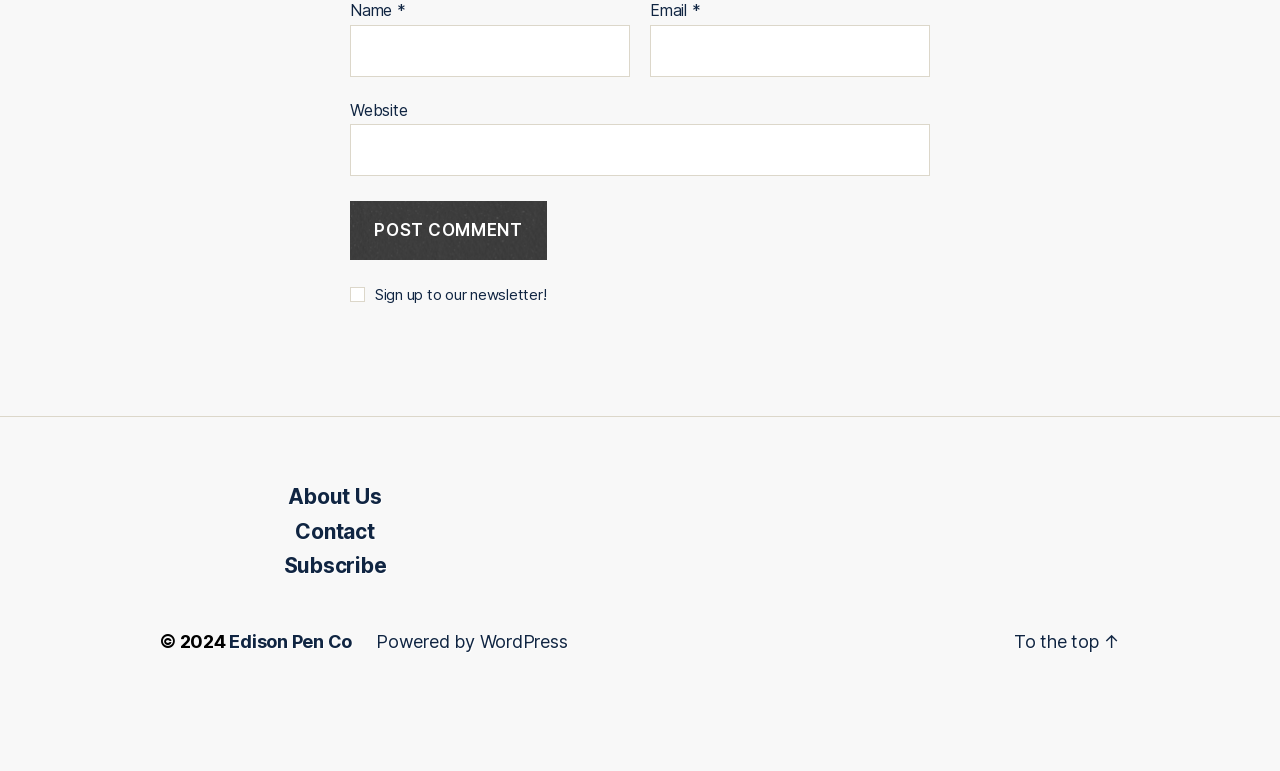Determine the bounding box coordinates of the clickable element to complete this instruction: "Go to the About Us page". Provide the coordinates in the format of four float numbers between 0 and 1, [left, top, right, bottom].

[0.225, 0.723, 0.298, 0.755]